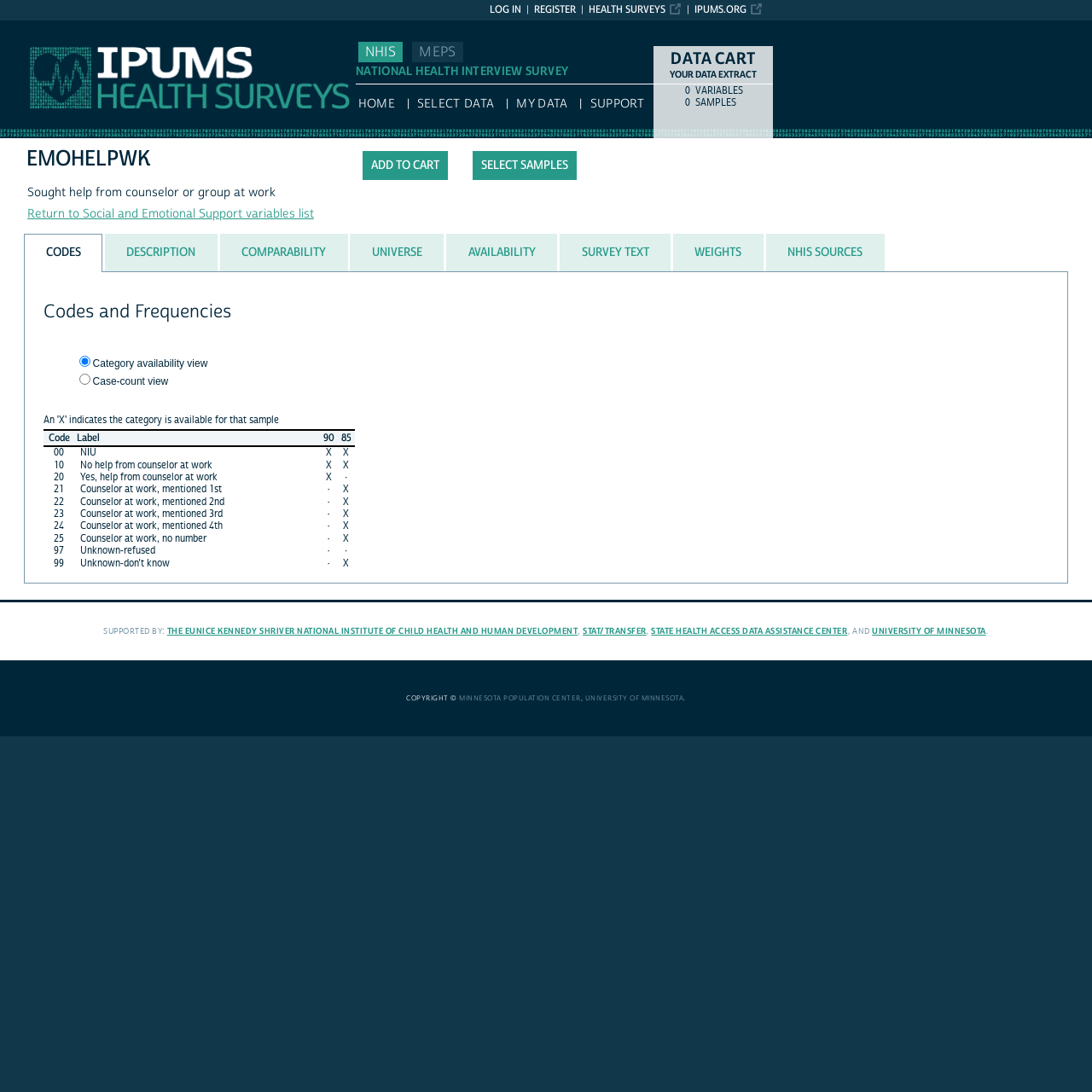Use a single word or phrase to respond to the question:
What is the name of the survey?

NATIONAL HEALTH INTERVIEW SURVEY